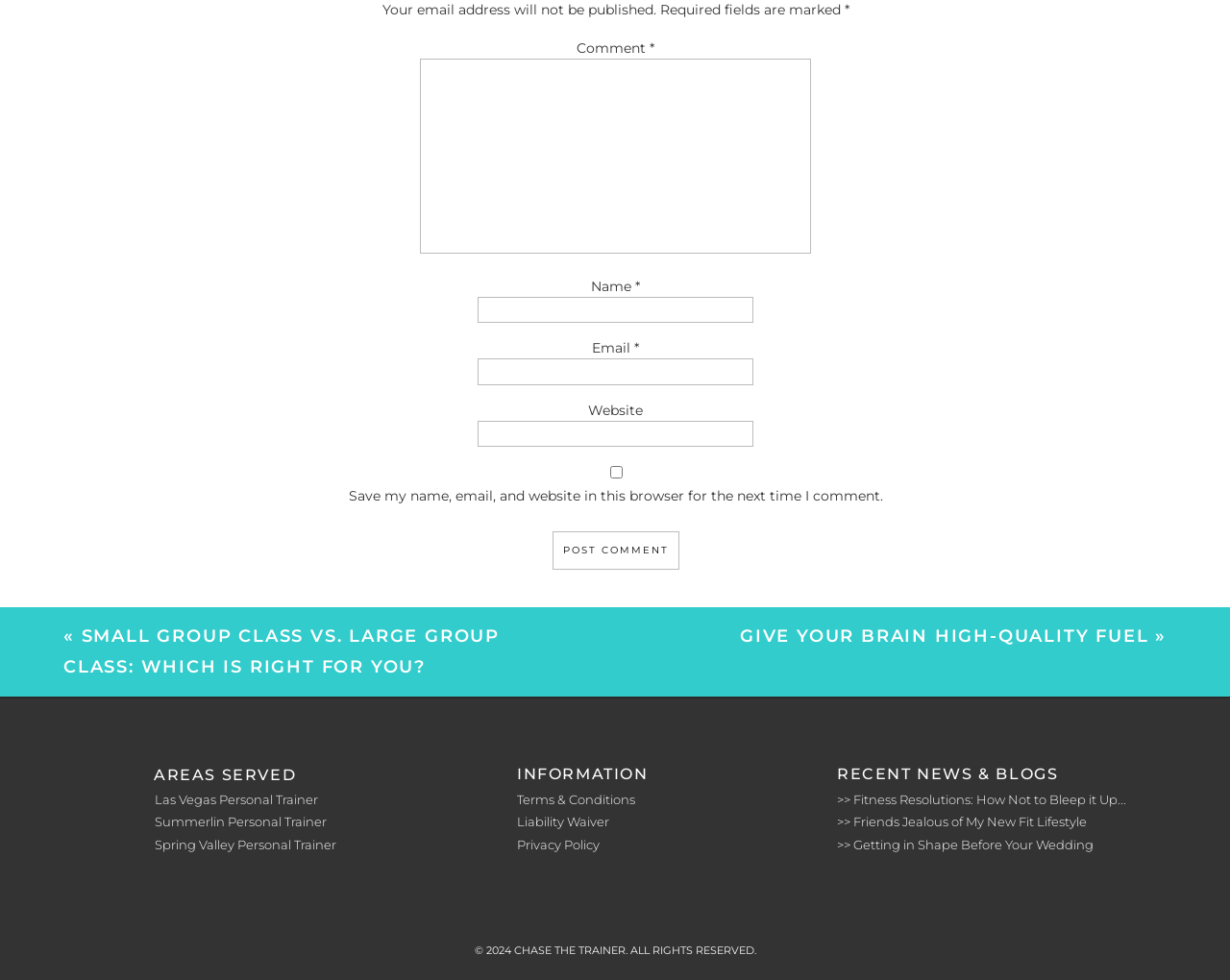Pinpoint the bounding box coordinates of the clickable area necessary to execute the following instruction: "Enter a comment". The coordinates should be given as four float numbers between 0 and 1, namely [left, top, right, bottom].

[0.341, 0.059, 0.659, 0.259]